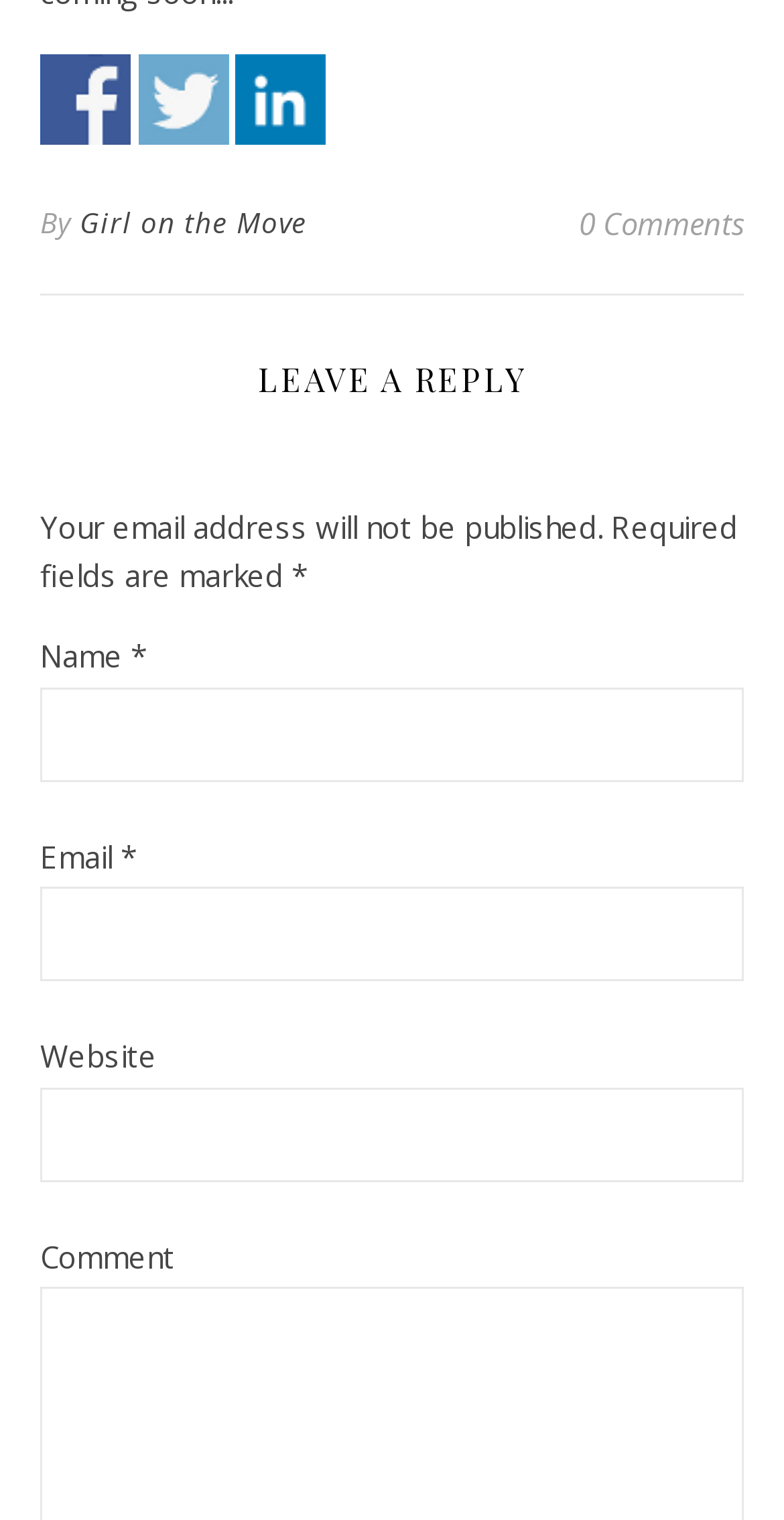Please specify the bounding box coordinates of the element that should be clicked to execute the given instruction: 'Enter your name'. Ensure the coordinates are four float numbers between 0 and 1, expressed as [left, top, right, bottom].

[0.051, 0.452, 0.949, 0.514]